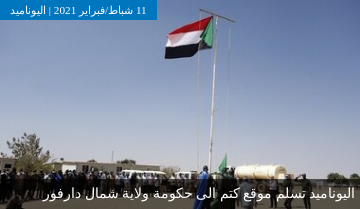Elaborate on the contents of the image in great detail.

The image captures a significant moment during a ceremony where the United Nations Mission in South Sudan (UNMISS) officially hands over a community police station to the local government in Northern Darfur. In the foreground, a group of people is gathered, likely community members and officials, witnessing the flag-raising ceremony, which prominently features the flags of South Sudan and the region. The setting appears to be outdoors, with a clear sky and a backdrop of vehicles and logistical support typical in such operations. The text overlay in Arabic indicates that UNMISS is conveying ownership of the facility to the local authorities, symbolizing a step towards improved security and community support in the area. The date displayed is February 11, 2021, underscoring the timeliness of this community-focused effort by the UN agency.